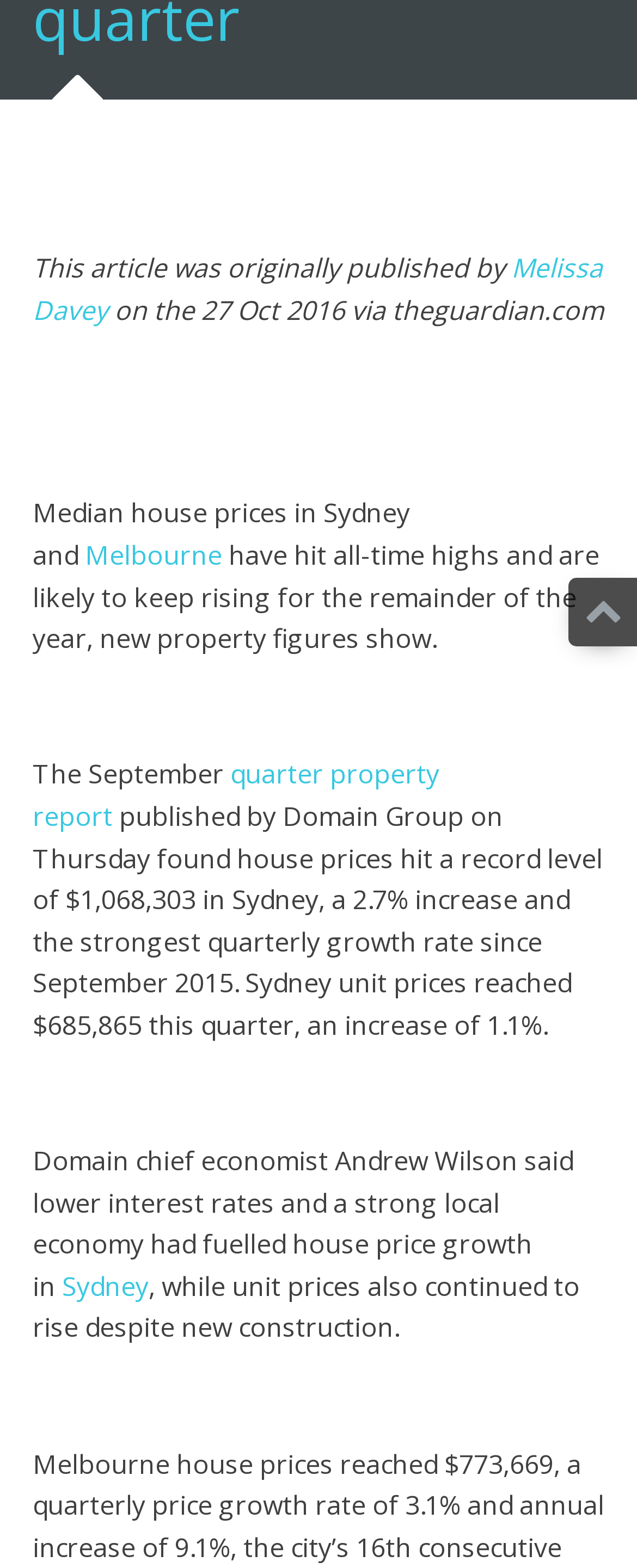Locate the bounding box of the UI element described by: "parent_node: Menu" in the given webpage screenshot.

[0.892, 0.368, 1.0, 0.412]